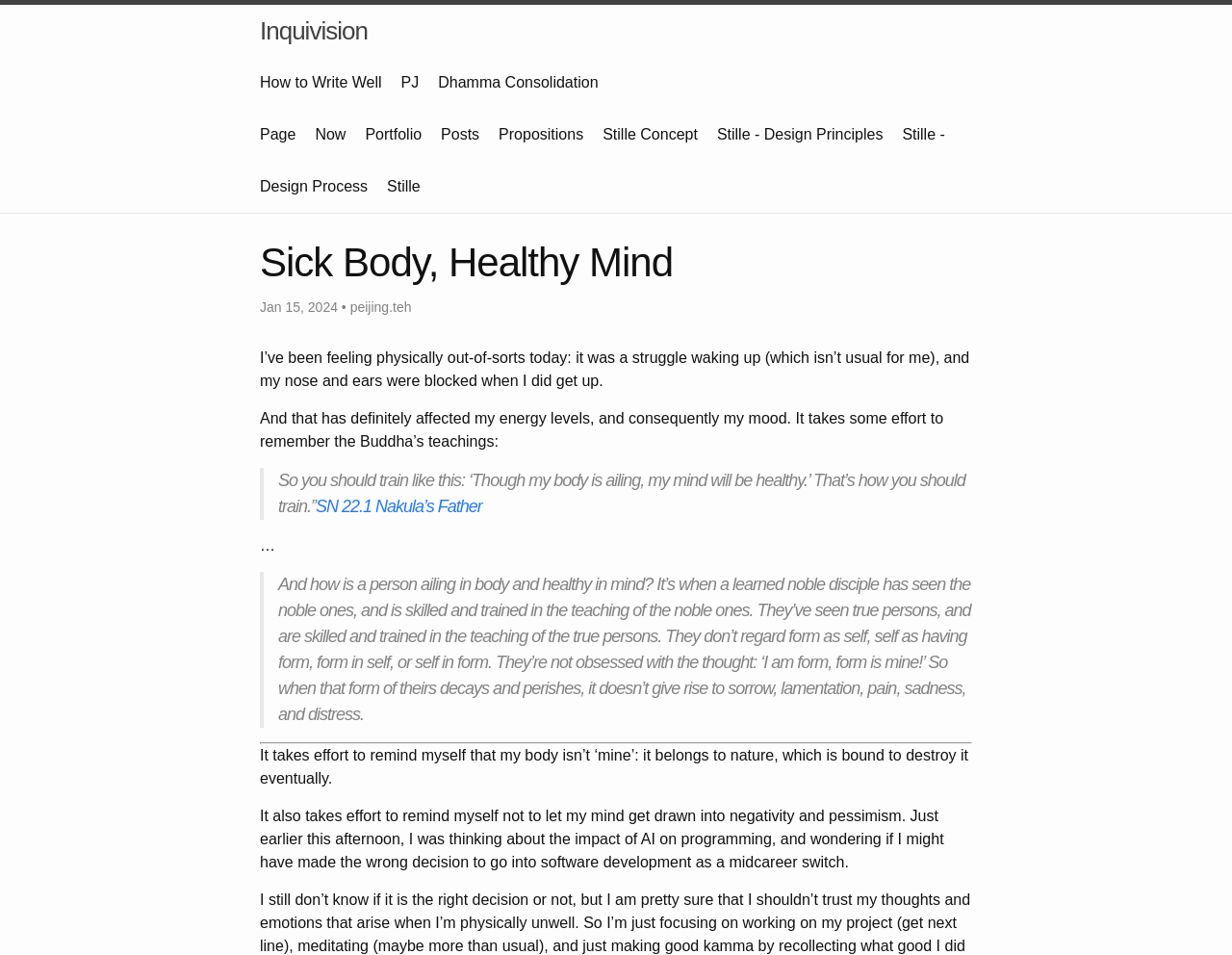Please predict the bounding box coordinates of the element's region where a click is necessary to complete the following instruction: "read the quote from SN 22.1 Nakula’s Father". The coordinates should be represented by four float numbers between 0 and 1, i.e., [left, top, right, bottom].

[0.256, 0.52, 0.391, 0.54]